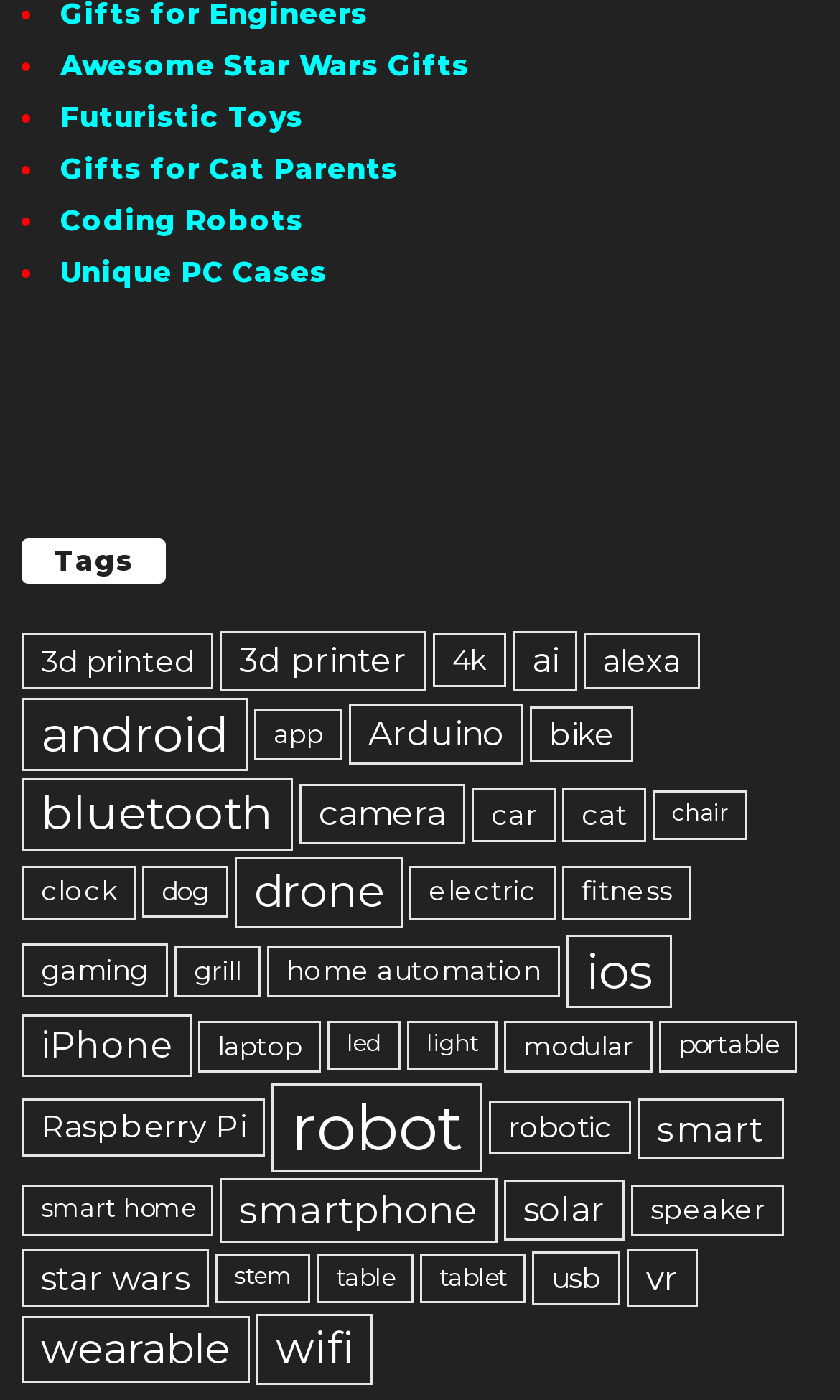How many items are in the 'robot' category?
Answer the question with a single word or phrase by looking at the picture.

2,675 items